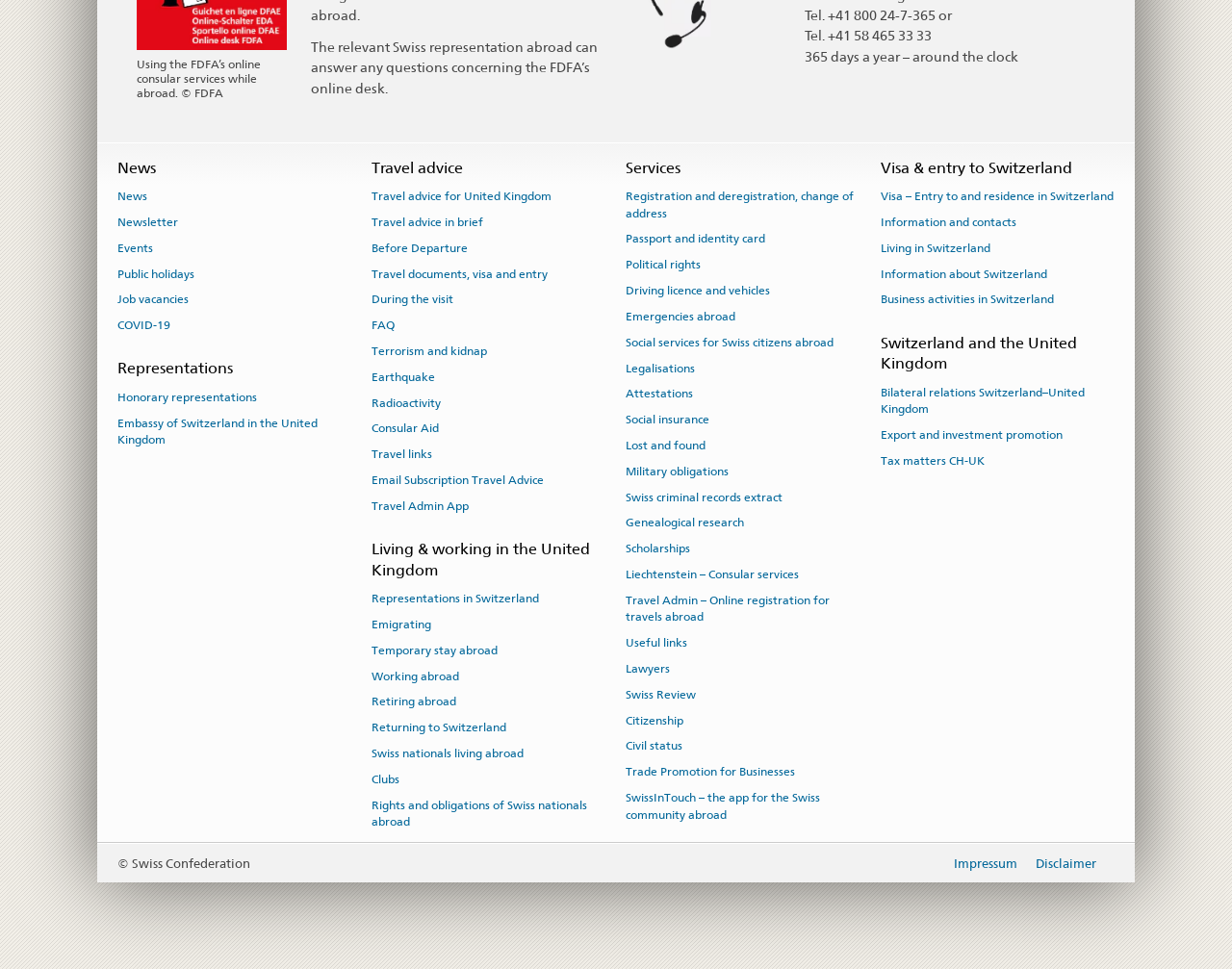Respond with a single word or phrase to the following question:
What is the purpose of the 'Travel Admin App' link?

Online registration for travels abroad